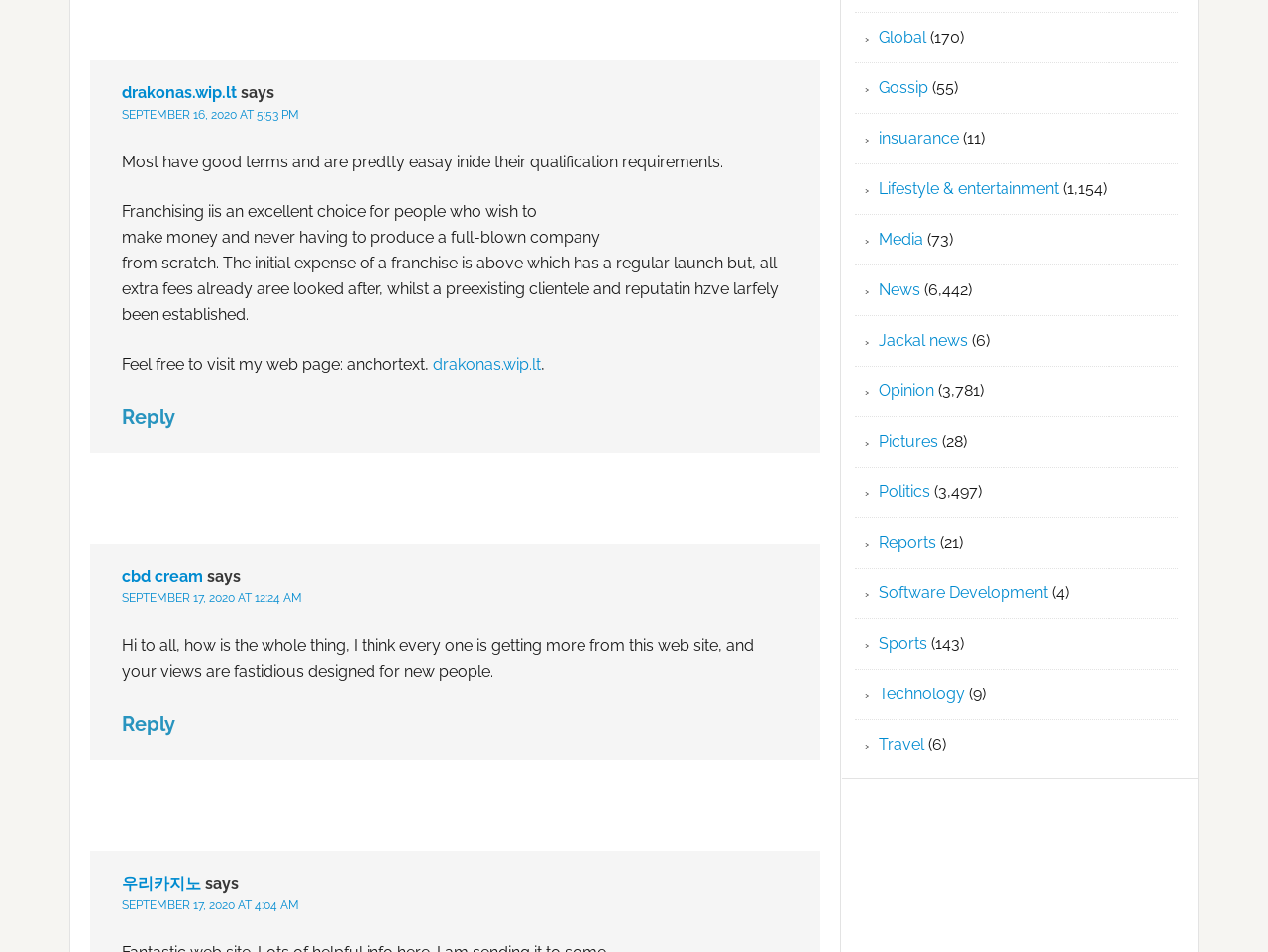Highlight the bounding box coordinates of the region I should click on to meet the following instruction: "Reply to cbd cream".

[0.096, 0.748, 0.138, 0.773]